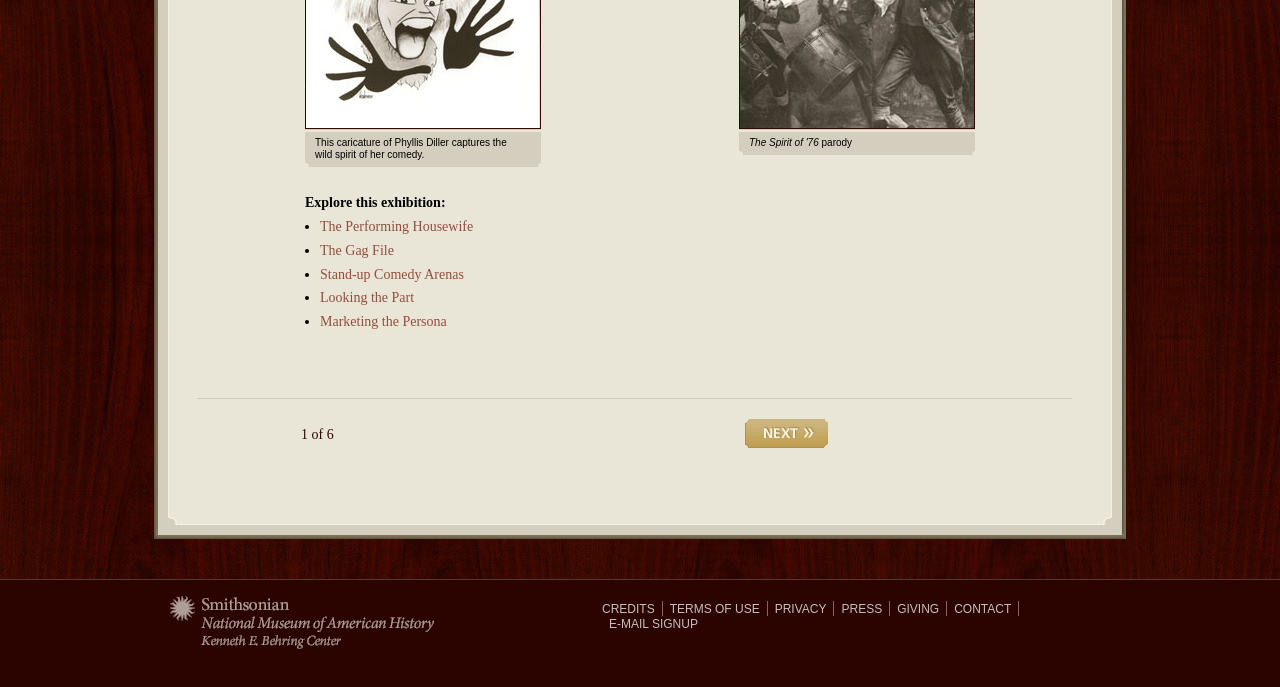Identify the bounding box coordinates of the element that should be clicked to fulfill this task: "View The Performing Housewife". The coordinates should be provided as four float numbers between 0 and 1, i.e., [left, top, right, bottom].

[0.25, 0.319, 0.37, 0.341]